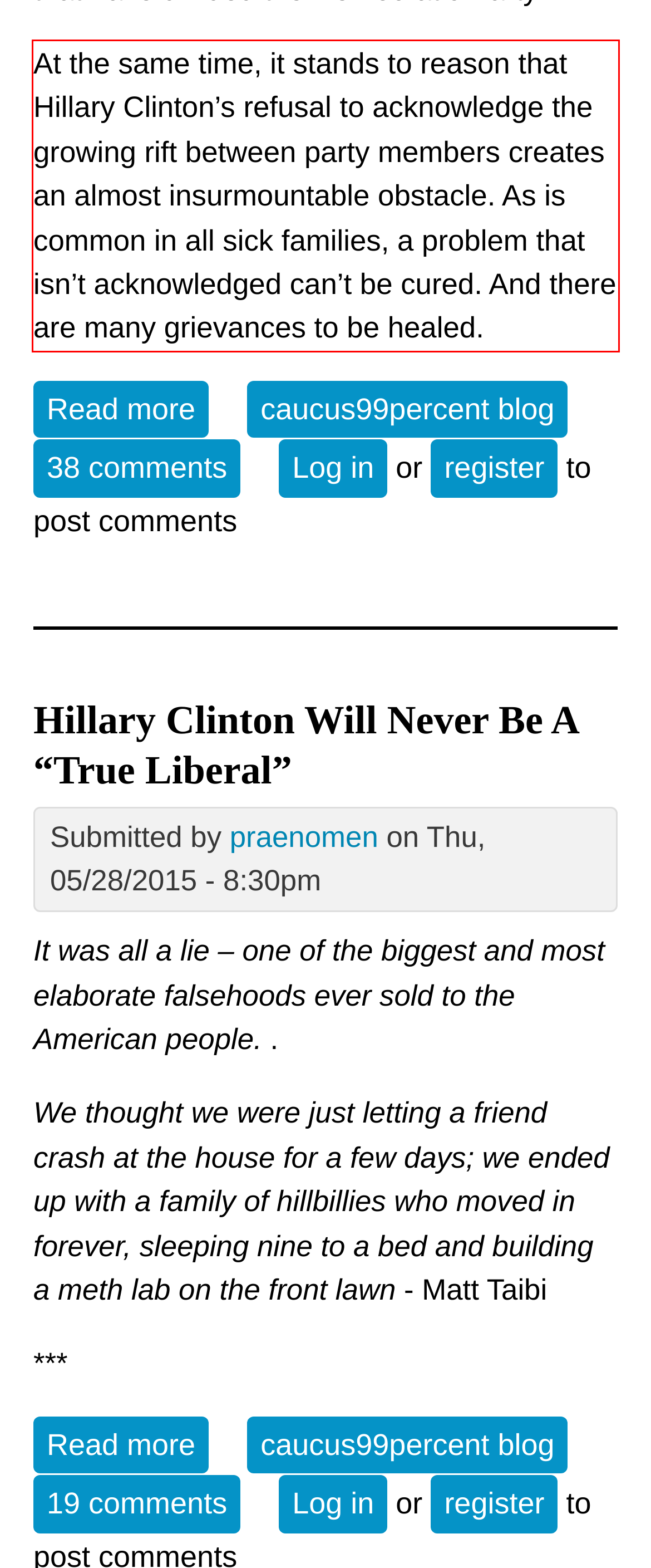In the screenshot of the webpage, find the red bounding box and perform OCR to obtain the text content restricted within this red bounding box.

At the same time, it stands to reason that Hillary Clinton’s refusal to acknowledge the growing rift between party members creates an almost insurmountable obstacle. As is common in all sick families, a problem that isn’t acknowledged can’t be cured. And there are many grievances to be healed.